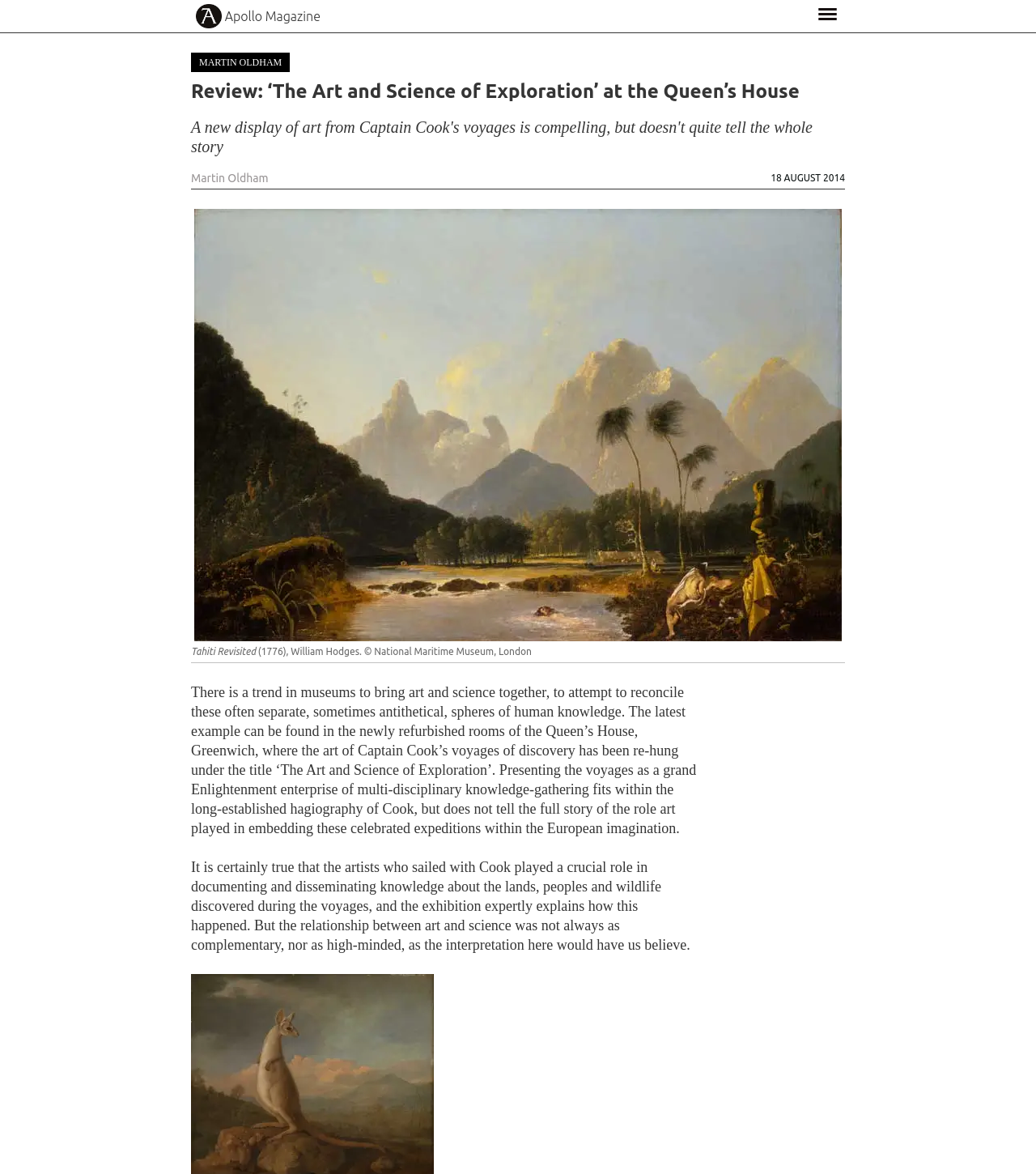Provide an in-depth description of the elements and layout of the webpage.

The webpage is a review article from Apollo Magazine, titled "Review: ‘The Art and Science of Exploration’ at the Queen’s House". At the top left, there is a link and an image, likely a logo or icon, with the text "Apollo Magazine" situated to its right. A navigation toggle button is located at the top right corner.

Below the top section, there is a header area that spans almost the entire width of the page. Within this header, the author's name "MARTIN OLDHAM" is displayed prominently, followed by the review title "Review: ‘The Art and Science of Exploration’ at the Queen’s House" in a larger font. The author's name is repeated in a smaller font below, accompanied by the publication date "18 AUGUST 2014" on the right side.

A large figure or image takes up a significant portion of the page, situated below the header area. The image is captioned with three lines of text: "Tahiti Revisited", "(1776), William Hodges.", and "© National Maritime Museum, London".

The main content of the review article is divided into two paragraphs of text. The first paragraph discusses the trend of bringing art and science together in museums, specifically in the context of the Queen's House exhibition "The Art and Science of Exploration". The second paragraph critiques the exhibition's interpretation of the relationship between art and science during Captain Cook's voyages.